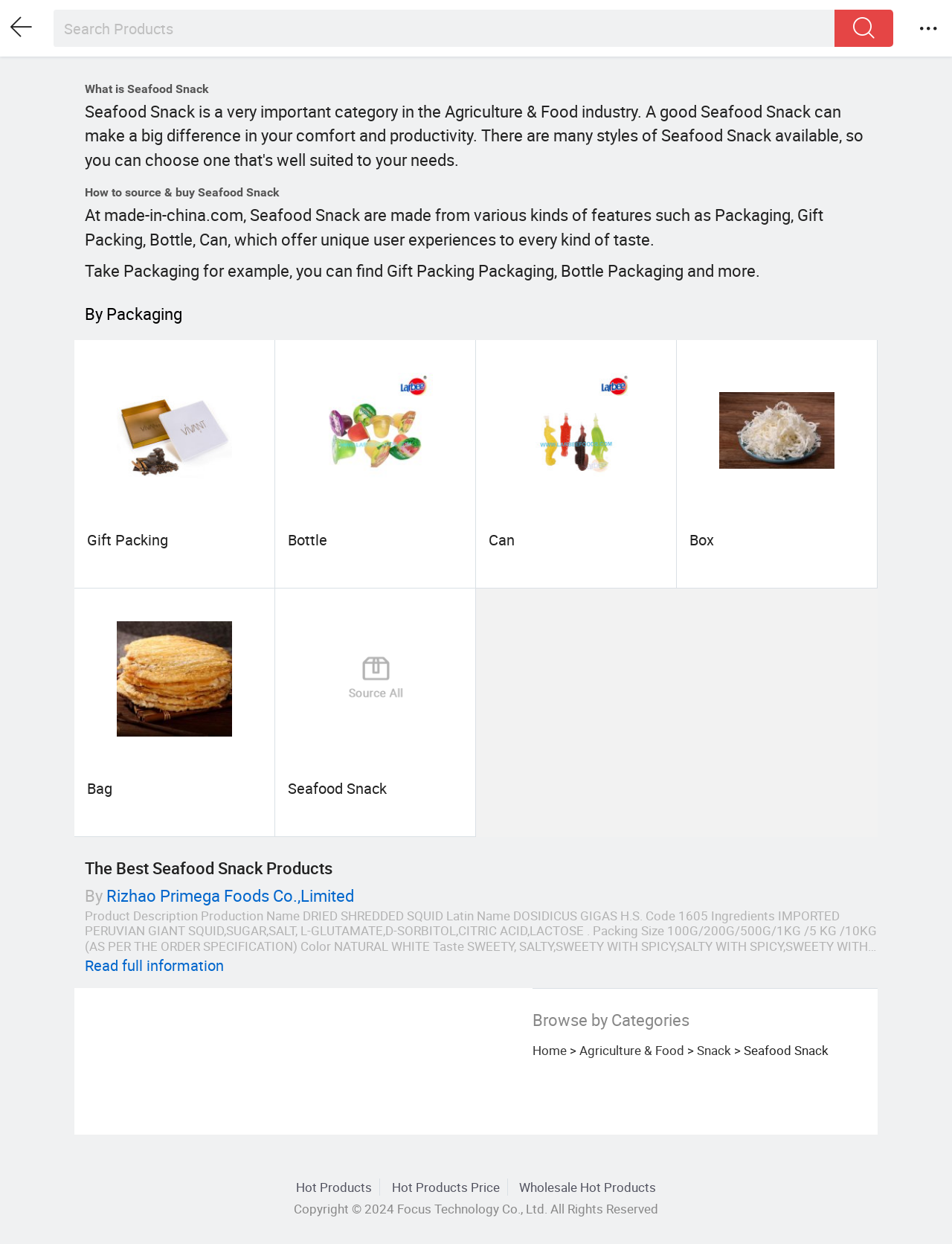Please identify the bounding box coordinates of the element on the webpage that should be clicked to follow this instruction: "View the post 'Fake It Until You Make It Is A Lie'". The bounding box coordinates should be given as four float numbers between 0 and 1, formatted as [left, top, right, bottom].

None